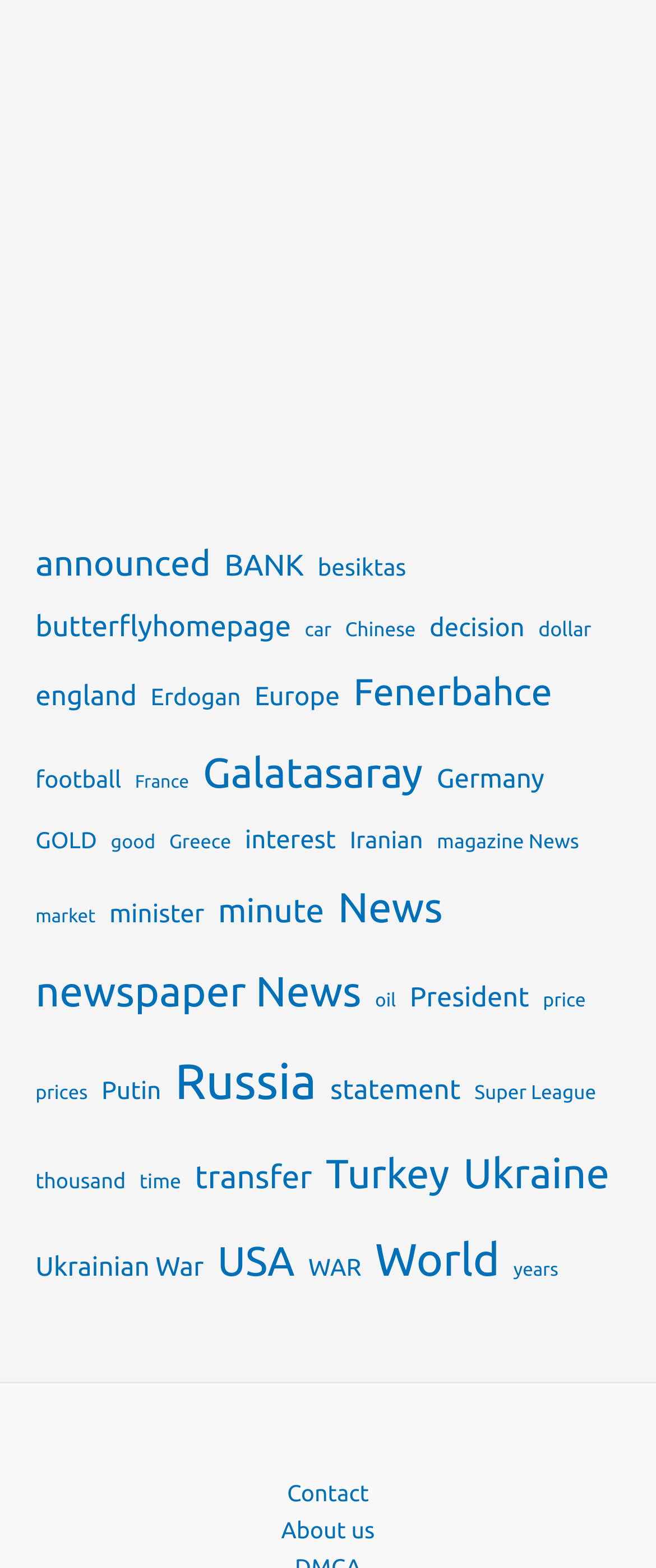Please identify the bounding box coordinates of the area that needs to be clicked to follow this instruction: "Read about Erdogan".

[0.23, 0.429, 0.367, 0.46]